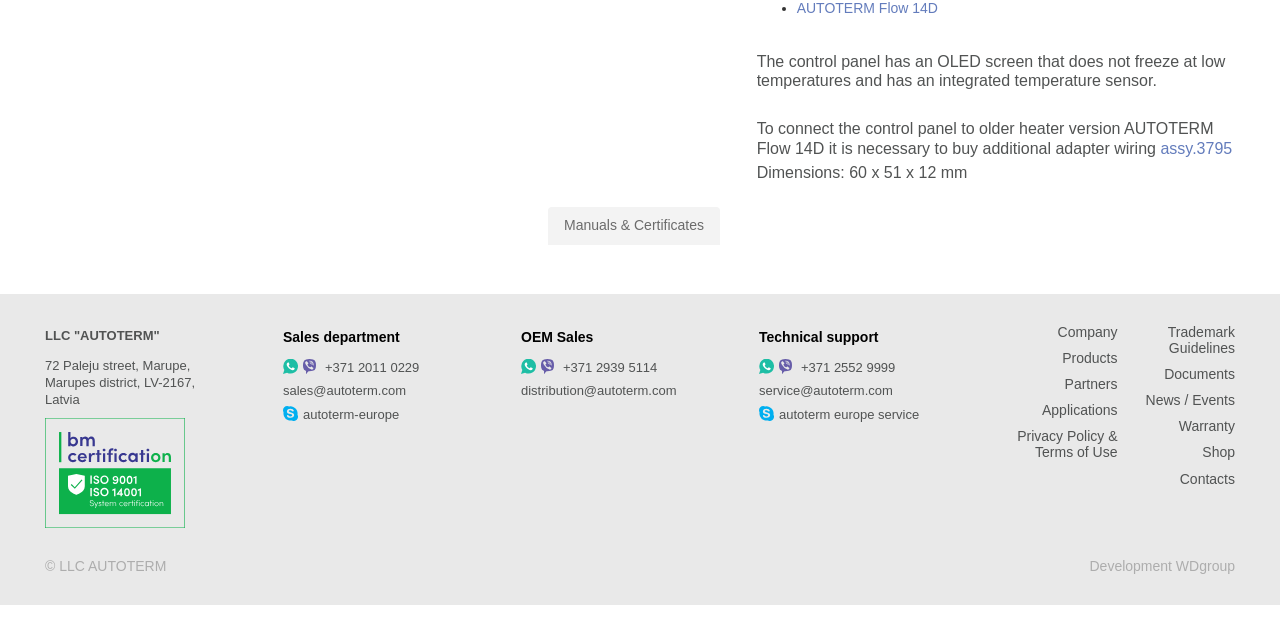Determine the bounding box for the described UI element: "Trademark Guidelines".

[0.873, 0.506, 0.965, 0.557]